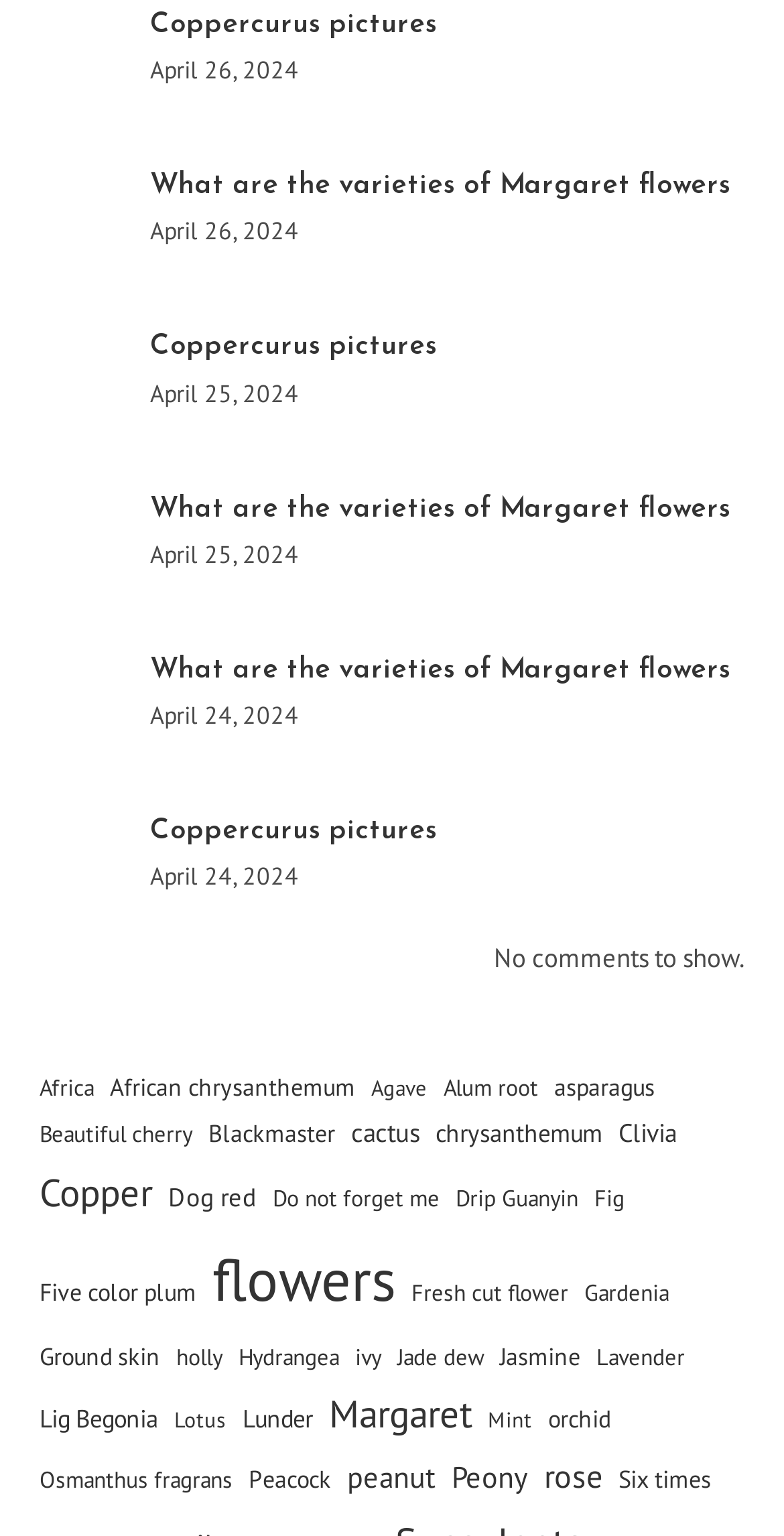What is the date of the first post?
From the image, respond with a single word or phrase.

April 26, 2024